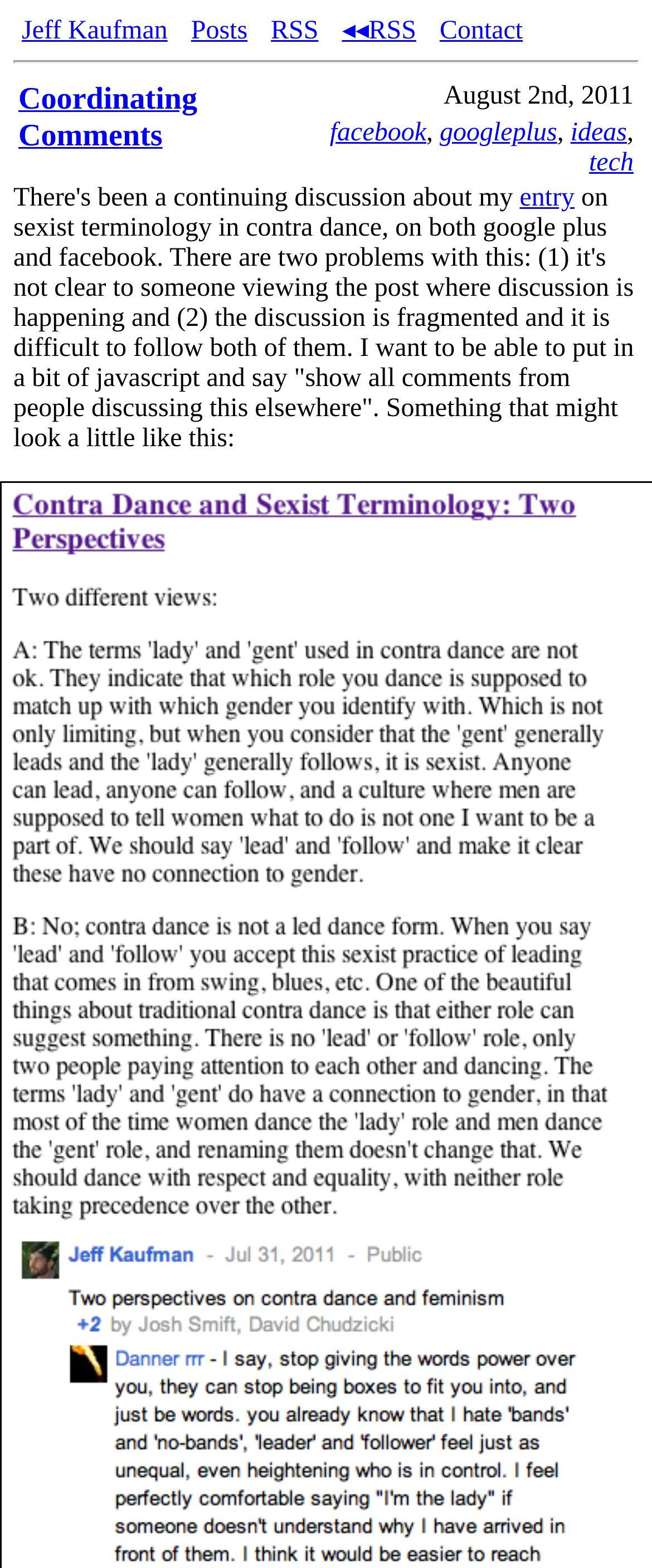Please examine the image and answer the question with a detailed explanation:
How many problems are mentioned with the current discussion?

The author mentions two problems with the current discussion: (1) it's not clear where the discussion is happening, and (2) the discussion is fragmented and difficult to follow.